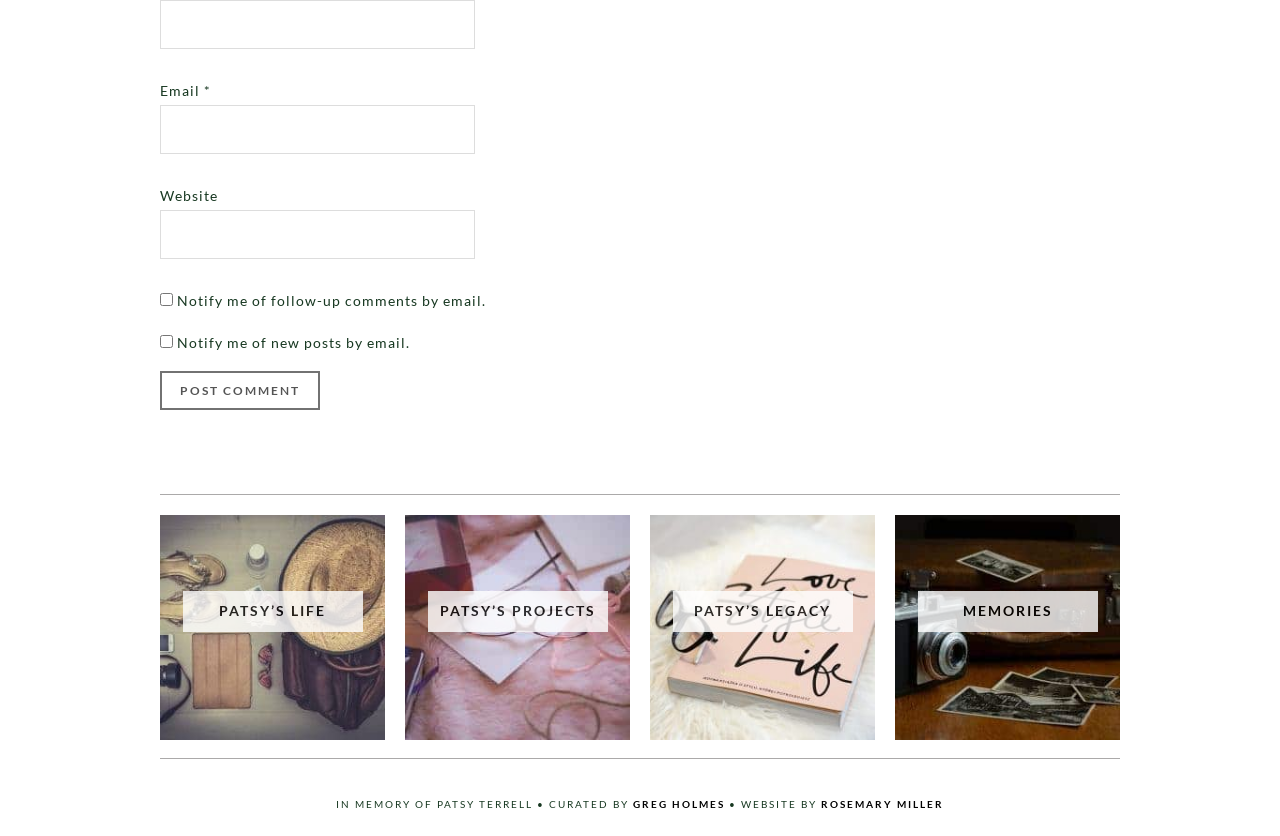Based on the element description parent_node: PATSY’S PROJECTS, identify the bounding box of the UI element in the given webpage screenshot. The coordinates should be in the format (top-left x, top-left y, bottom-right x, bottom-right y) and must be between 0 and 1.

[0.316, 0.616, 0.492, 0.896]